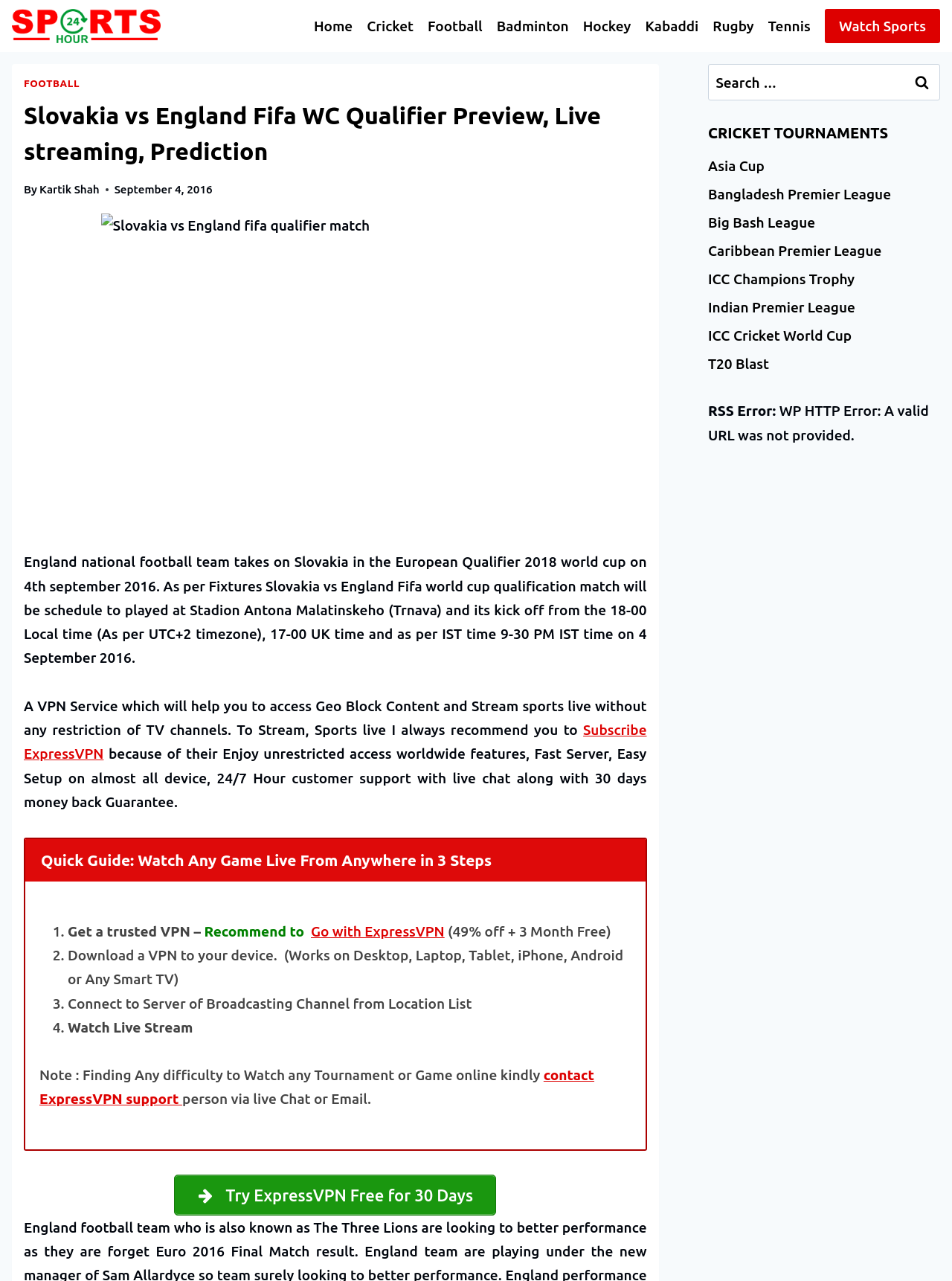Can you identify the bounding box coordinates of the clickable region needed to carry out this instruction: 'Scroll to top'? The coordinates should be four float numbers within the range of 0 to 1, stated as [left, top, right, bottom].

[0.959, 0.713, 0.977, 0.726]